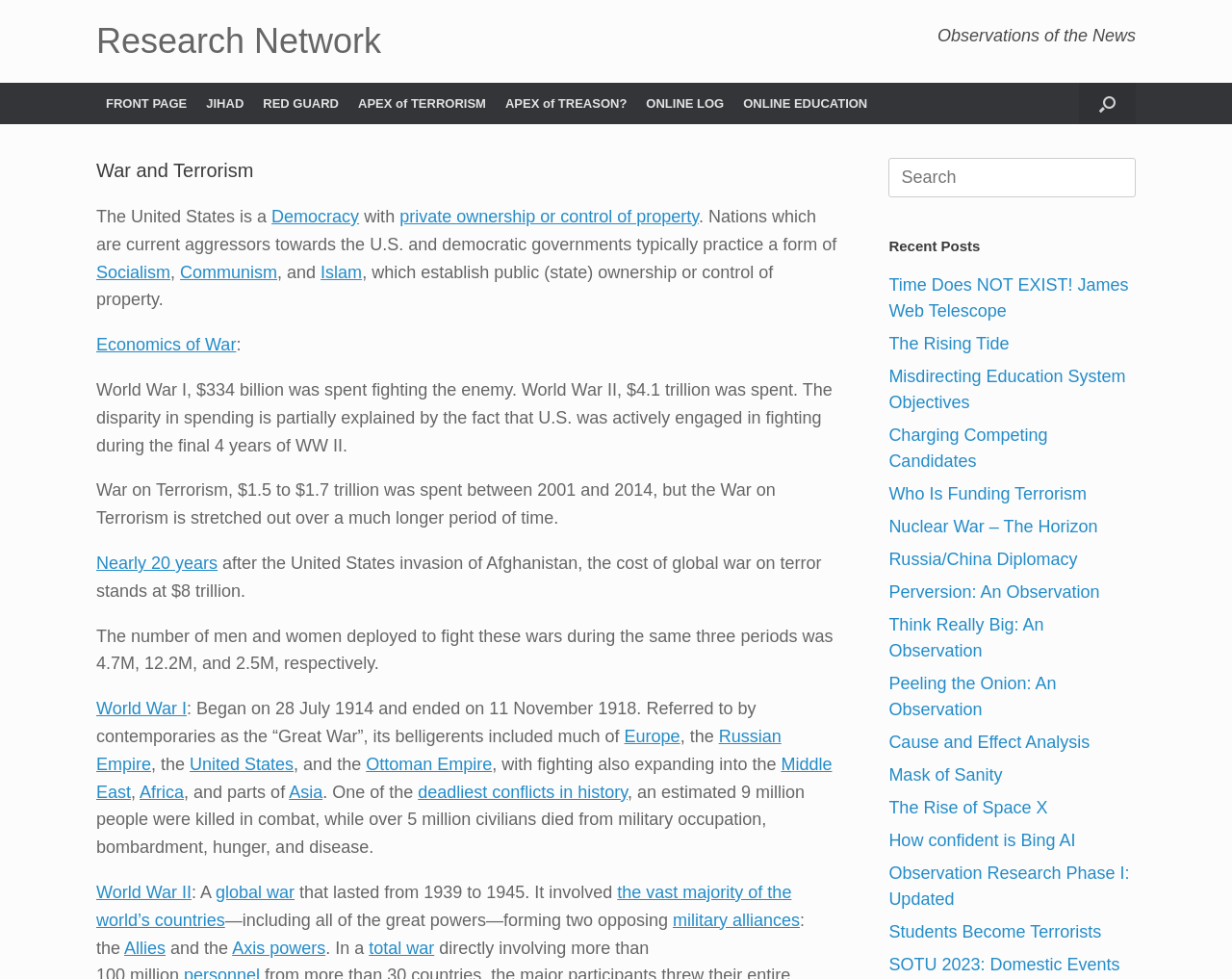Identify the bounding box for the element characterized by the following description: "Misdirecting Education System Objectives".

[0.721, 0.374, 0.914, 0.42]